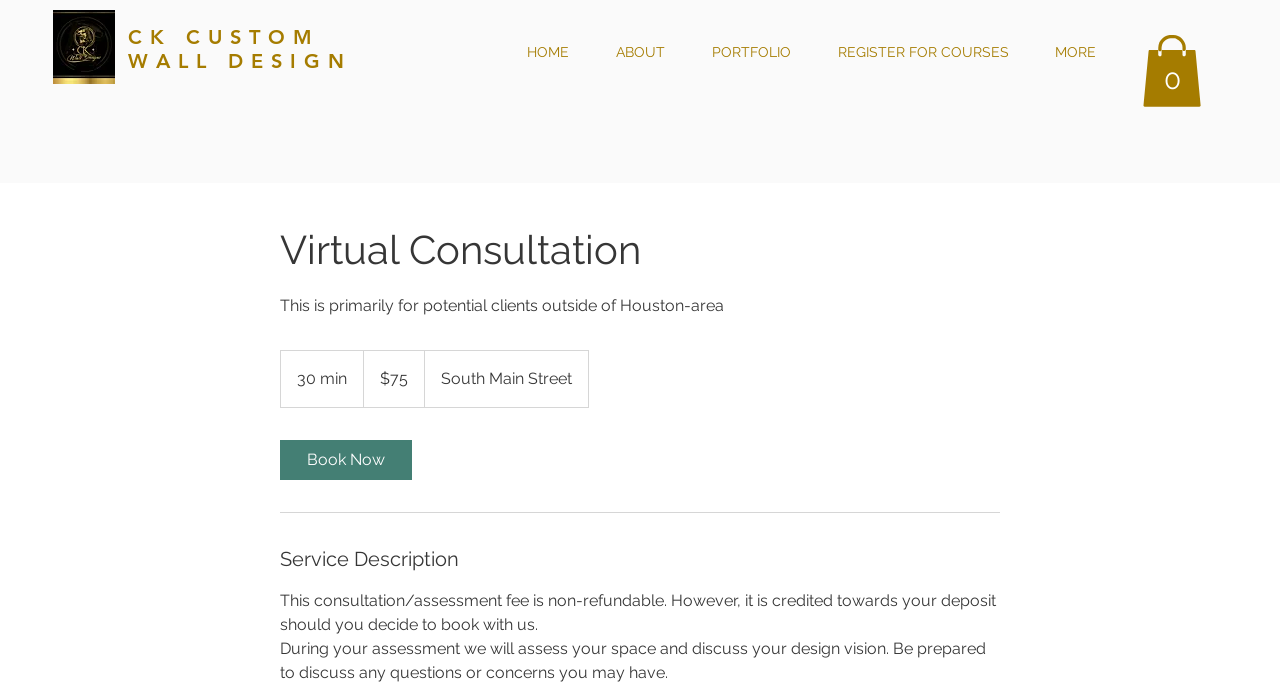Find the bounding box coordinates for the HTML element described as: "placeholder="Search in this store"". The coordinates should consist of four float values between 0 and 1, i.e., [left, top, right, bottom].

None